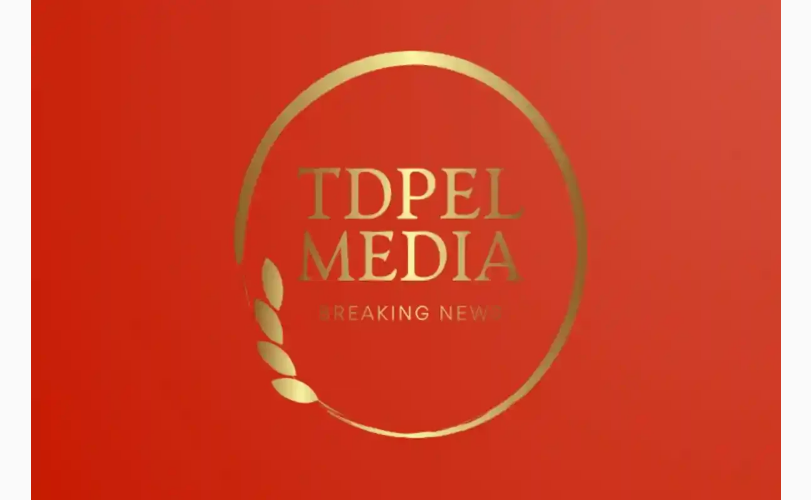What symbolizes peace and victory in the logo?
Give a one-word or short phrase answer based on the image.

Olive branch